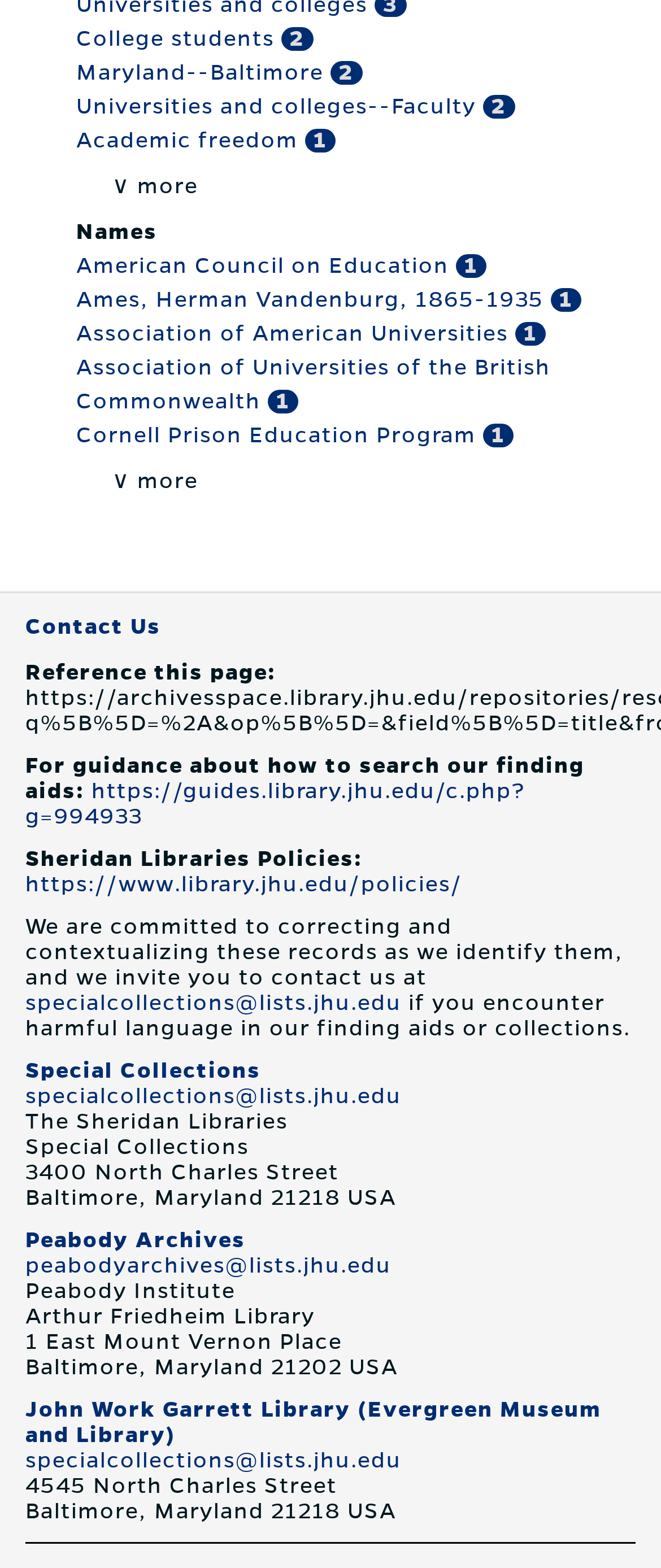Identify the bounding box coordinates of the clickable region necessary to fulfill the following instruction: "Click on 'Contact Us'". The bounding box coordinates should be four float numbers between 0 and 1, i.e., [left, top, right, bottom].

[0.038, 0.389, 0.962, 0.41]